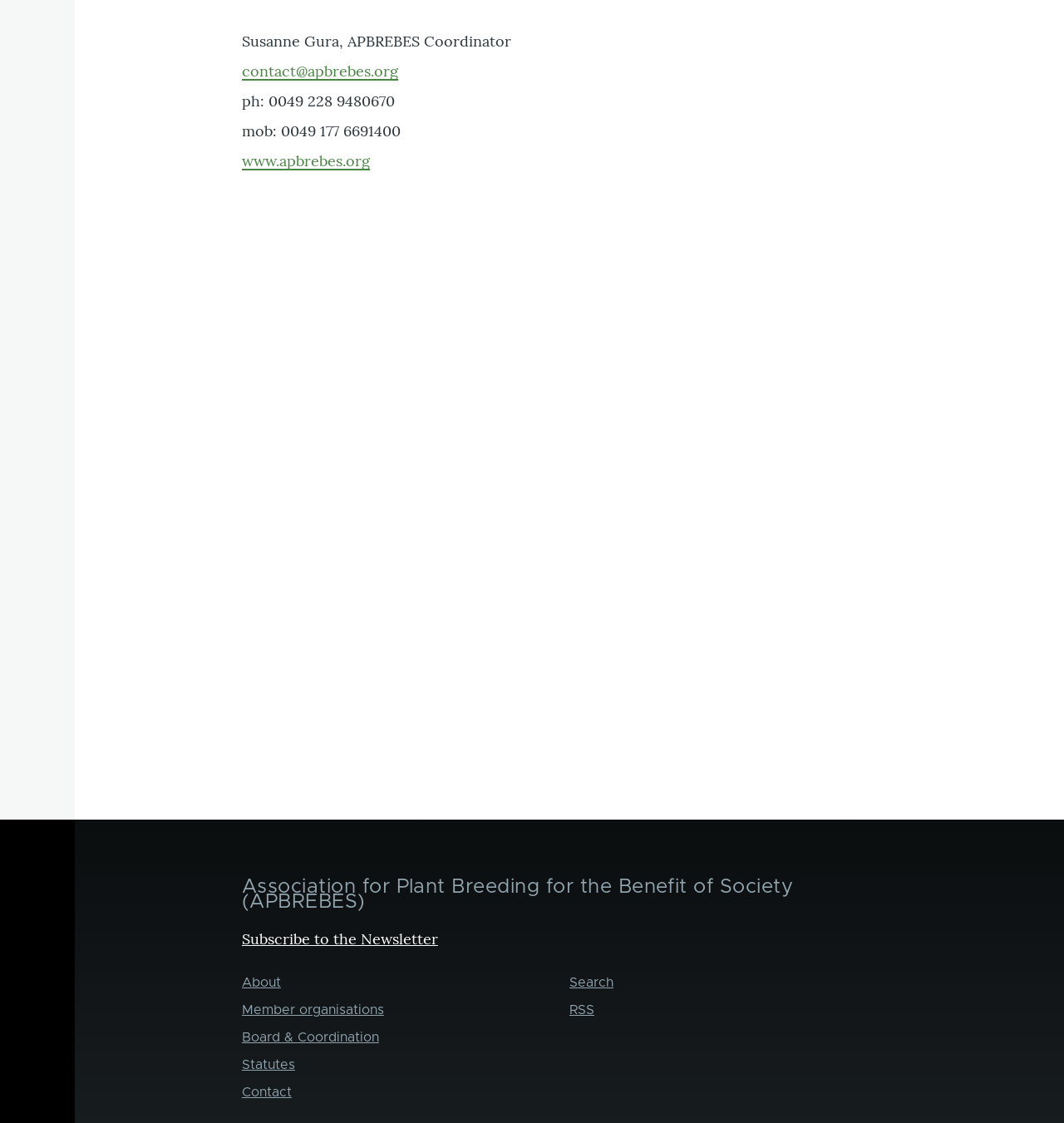What is the phone number of APBREBES?
Please elaborate on the answer to the question with detailed information.

The answer can be found in the static text element at the top of the page, which reads 'ph: 0049 228 9480670'.